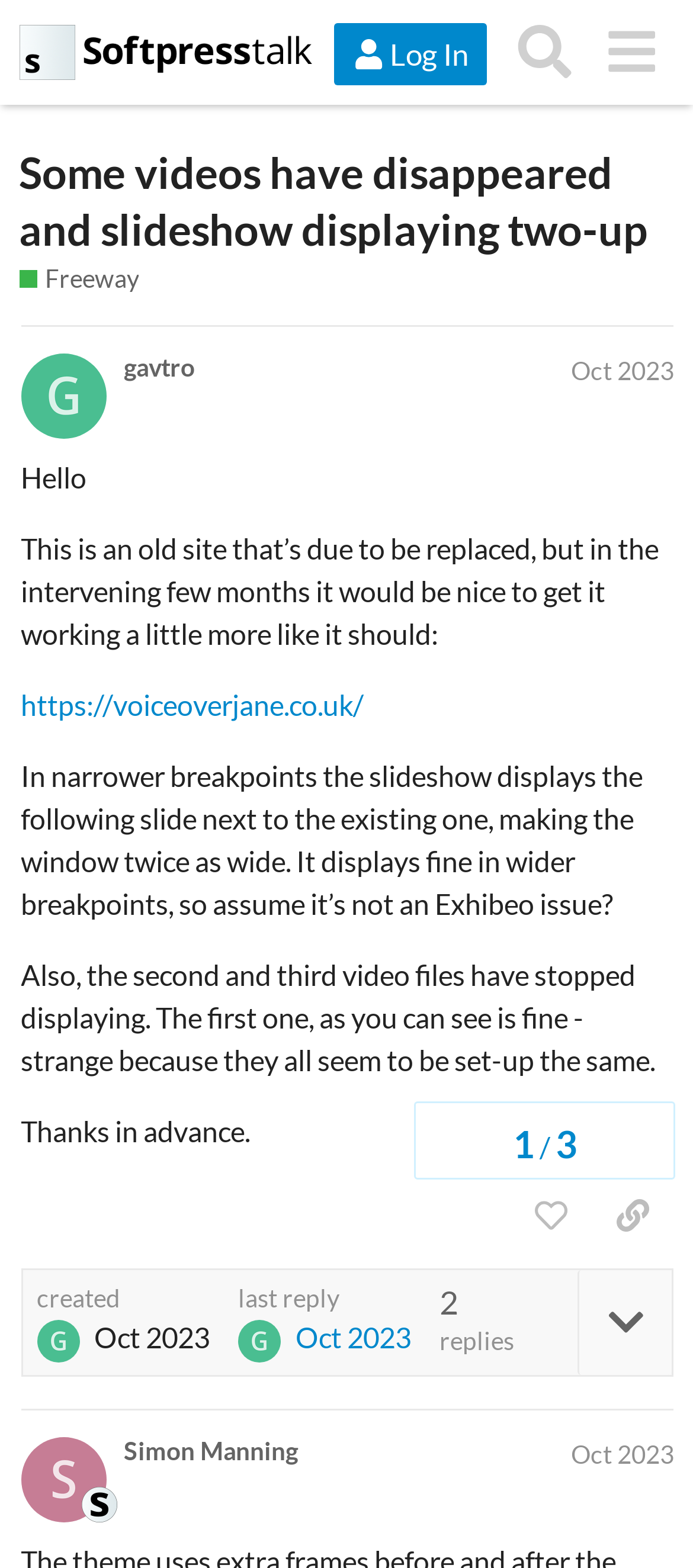Locate the bounding box coordinates of the item that should be clicked to fulfill the instruction: "View the post by gavtro".

[0.03, 0.207, 0.973, 0.898]